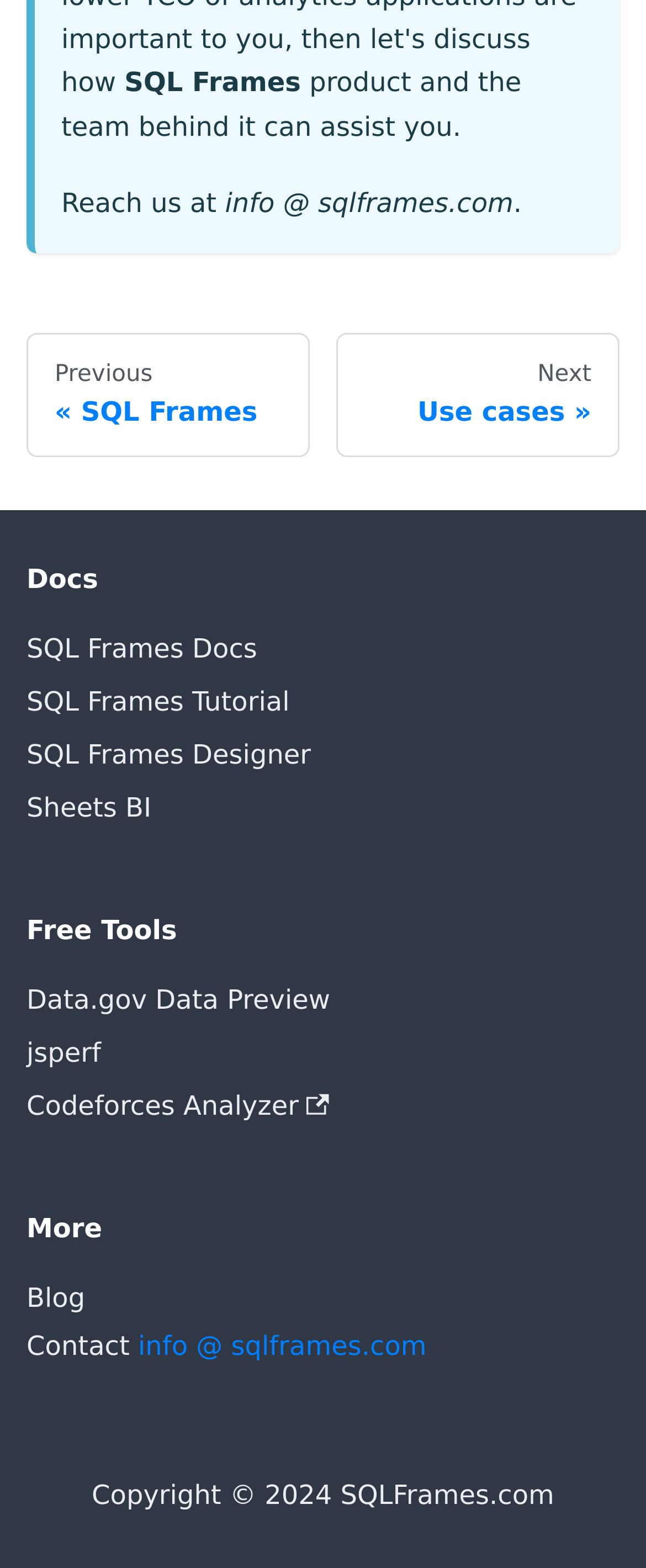Find the bounding box coordinates of the element's region that should be clicked in order to follow the given instruction: "go to SQL Frames Docs". The coordinates should consist of four float numbers between 0 and 1, i.e., [left, top, right, bottom].

[0.041, 0.397, 0.959, 0.431]